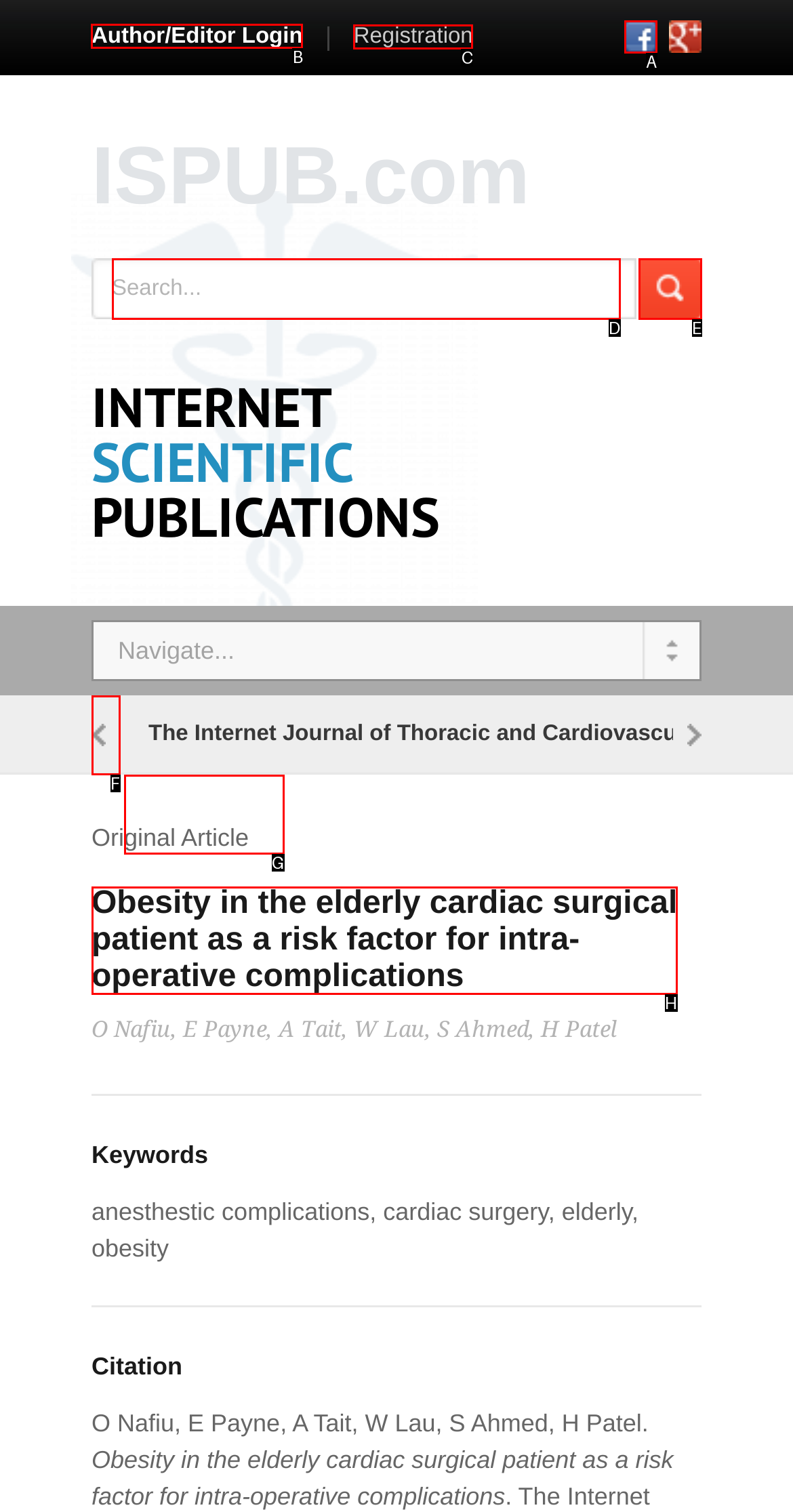Identify the correct lettered option to click in order to perform this task: login as author or editor. Respond with the letter.

B